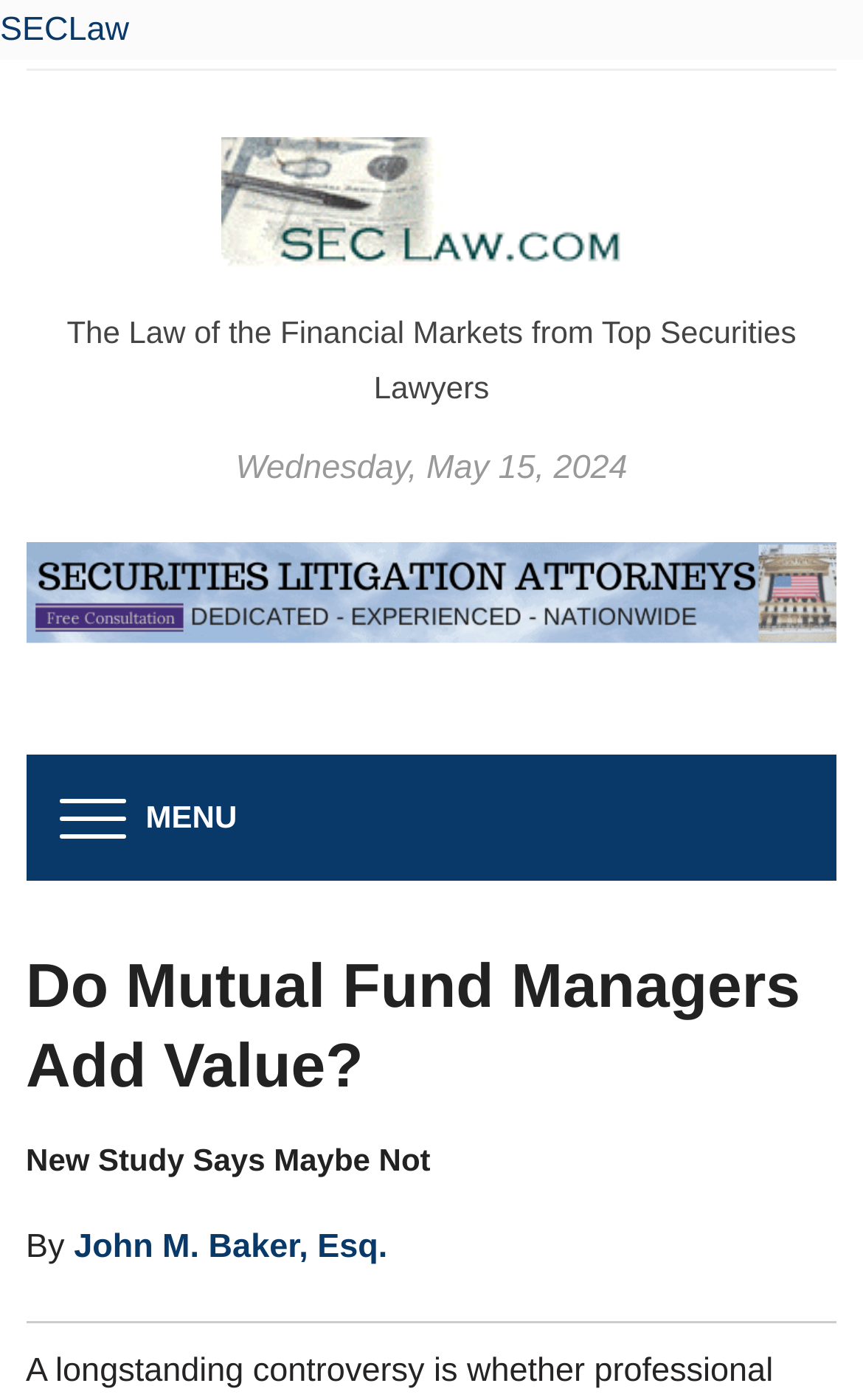What is the name of the New York securities lawyer?
Respond to the question with a well-detailed and thorough answer.

I found the answer by looking at the link element with the text 'New York Securities Lawyer' and an image with the same name, which suggests that it is the name of the New York securities lawyer.